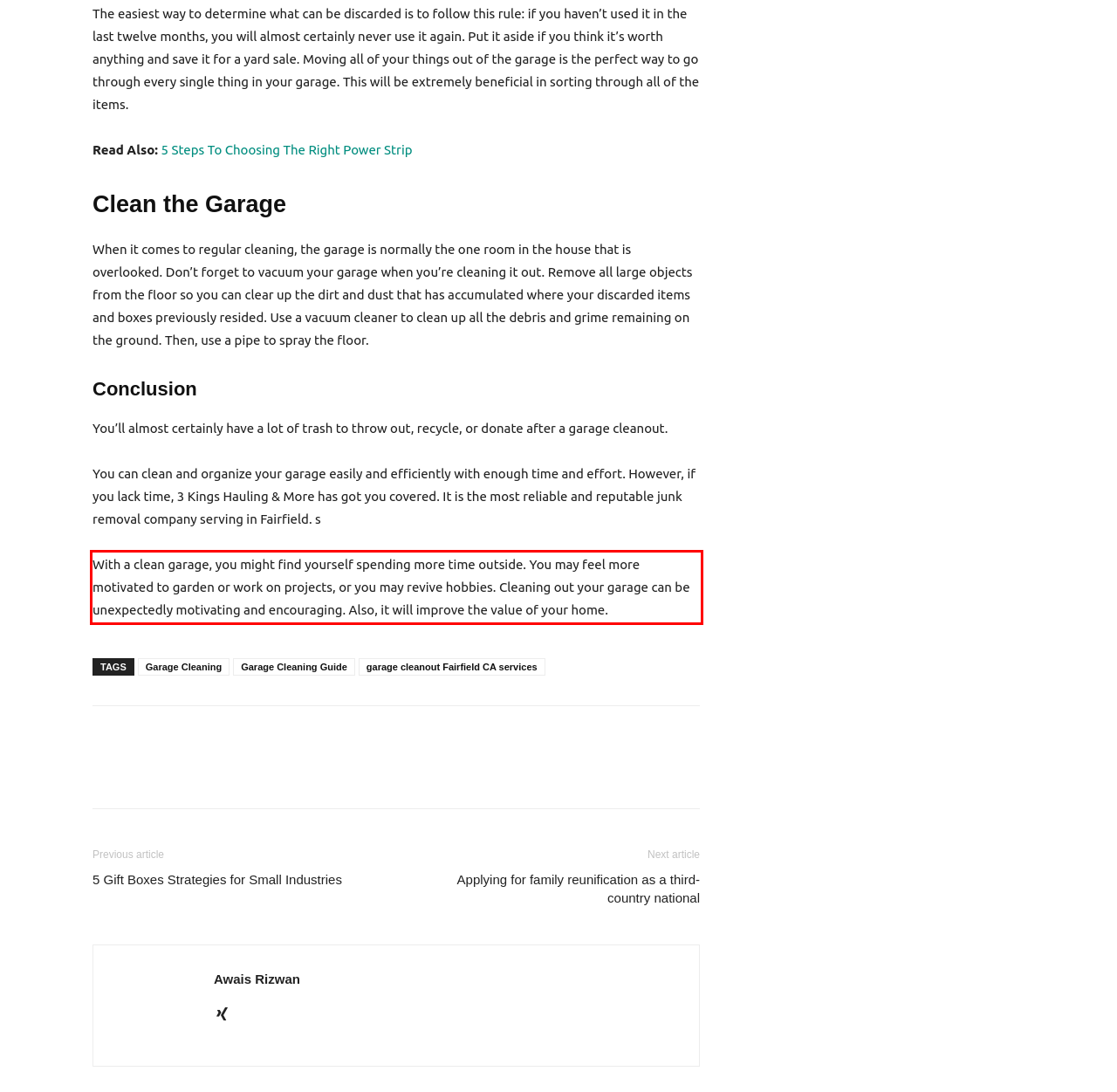You are provided with a webpage screenshot that includes a red rectangle bounding box. Extract the text content from within the bounding box using OCR.

With a clean garage, you might find yourself spending more time outside. You may feel more motivated to garden or work on projects, or you may revive hobbies. Cleaning out your garage can be unexpectedly motivating and encouraging. Also, it will improve the value of your home.